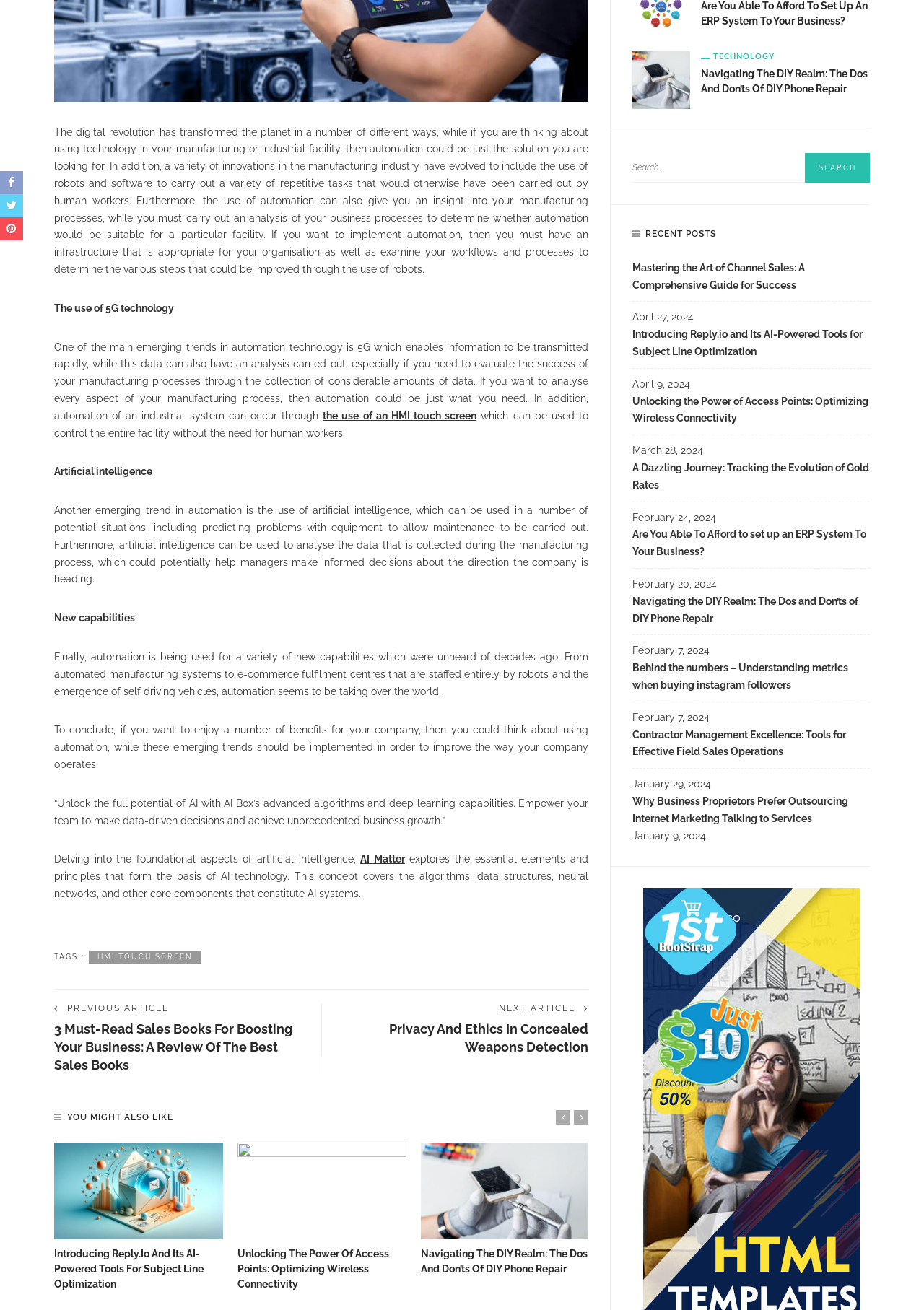Using the webpage screenshot, locate the HTML element that fits the following description and provide its bounding box: "HMI touch screen".

[0.096, 0.725, 0.218, 0.735]